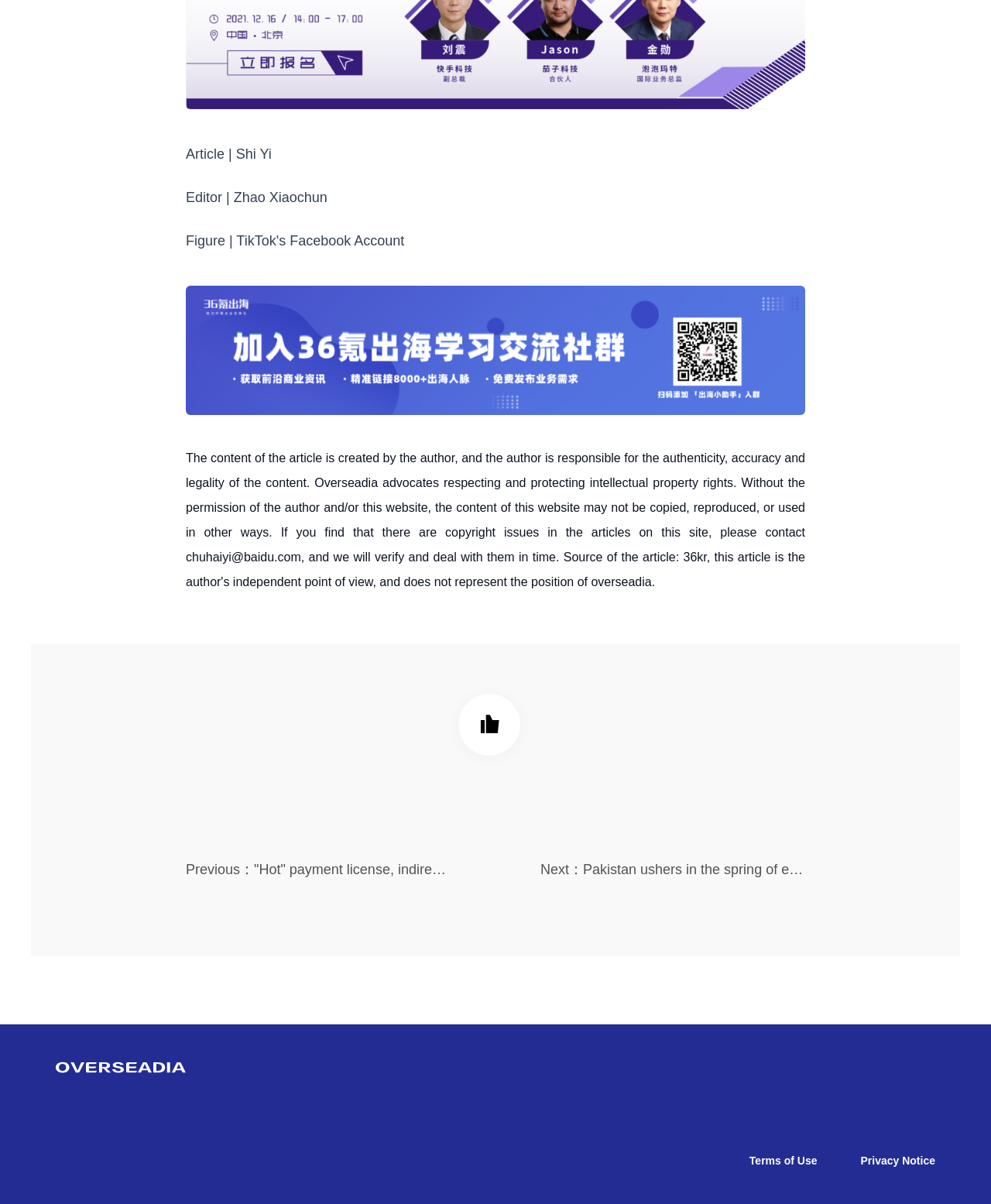What is the topic of the image?
Answer the question with detailed information derived from the image.

The image element has an OCR text that describes the image, which is 'Global Star's North American marketing experience in cross-border information when overseas brands are popular online', indicating that the topic of the image is related to Global Star's North American marketing experience.